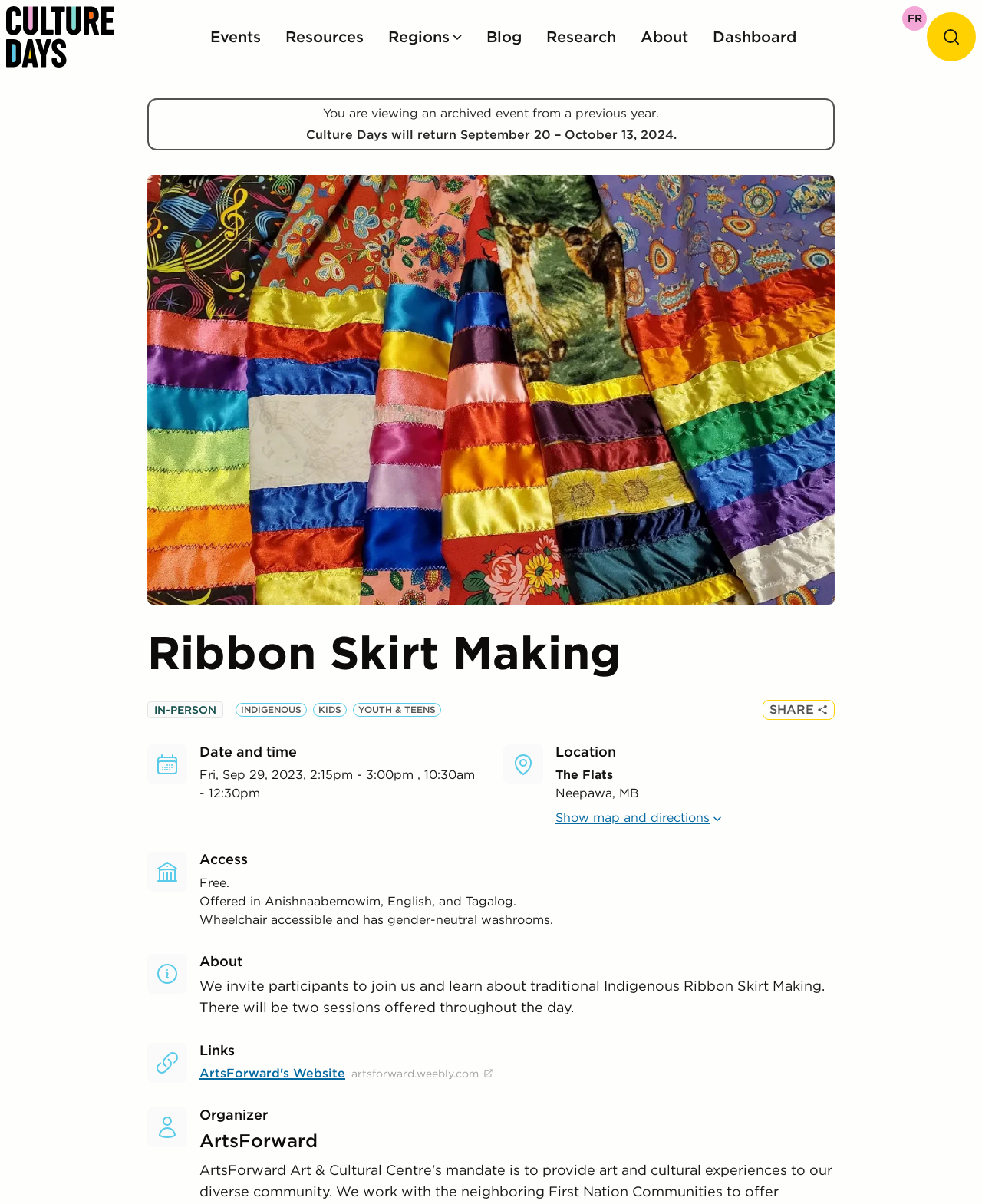Can you find the bounding box coordinates for the element that needs to be clicked to execute this instruction: "Click the 'Events' link"? The coordinates should be given as four float numbers between 0 and 1, i.e., [left, top, right, bottom].

[0.208, 0.019, 0.272, 0.042]